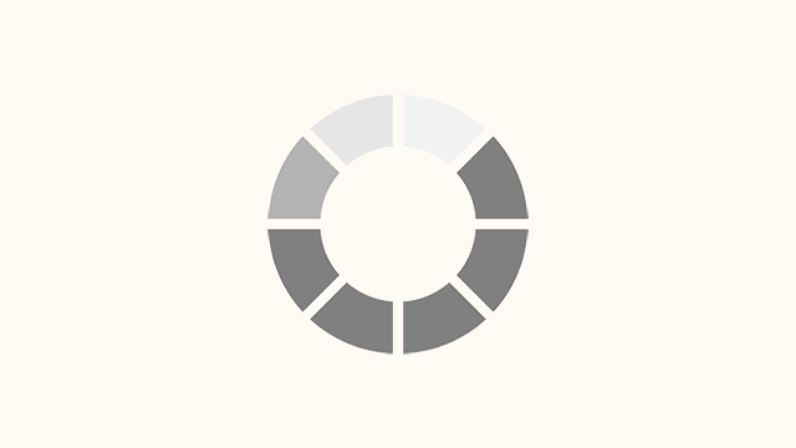Offer a detailed explanation of the image's components.

The image features a circular loading indicator, commonly used in digital applications to signify that content is being loaded or processed. The design consists of segmented portions in varying shades of gray, creating a visually appealing contrast against a light background. This loading spinner suggests an interactive environment where users may need to wait briefly for information or features to become available. Its minimalist aesthetic contributes to a smooth user experience, ensuring that users understand the system is actively working on their requests.